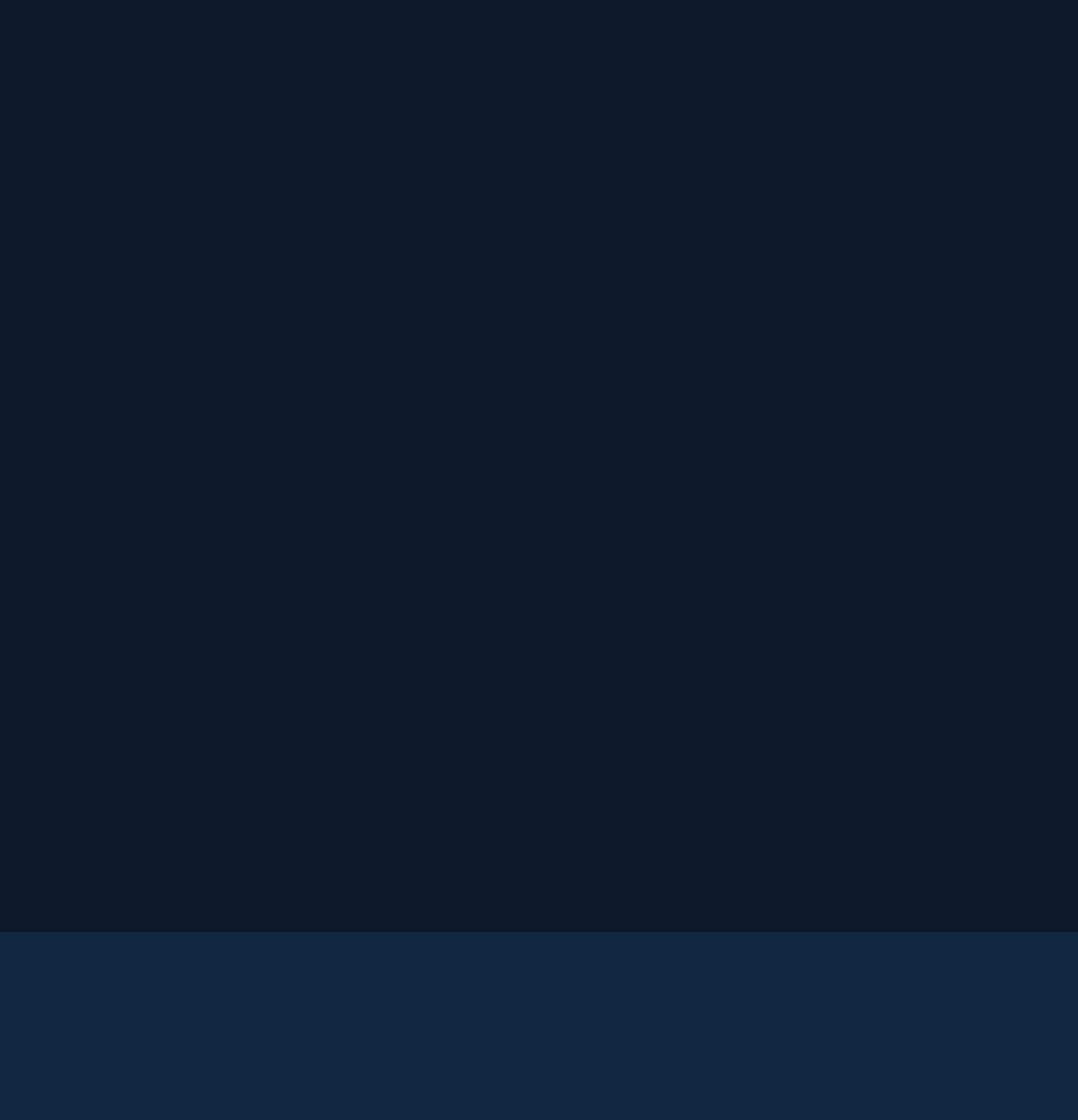Using the provided element description: "SALT LAKE CITY", identify the bounding box coordinates. The coordinates should be four floats between 0 and 1 in the order [left, top, right, bottom].

[0.606, 0.206, 0.752, 0.226]